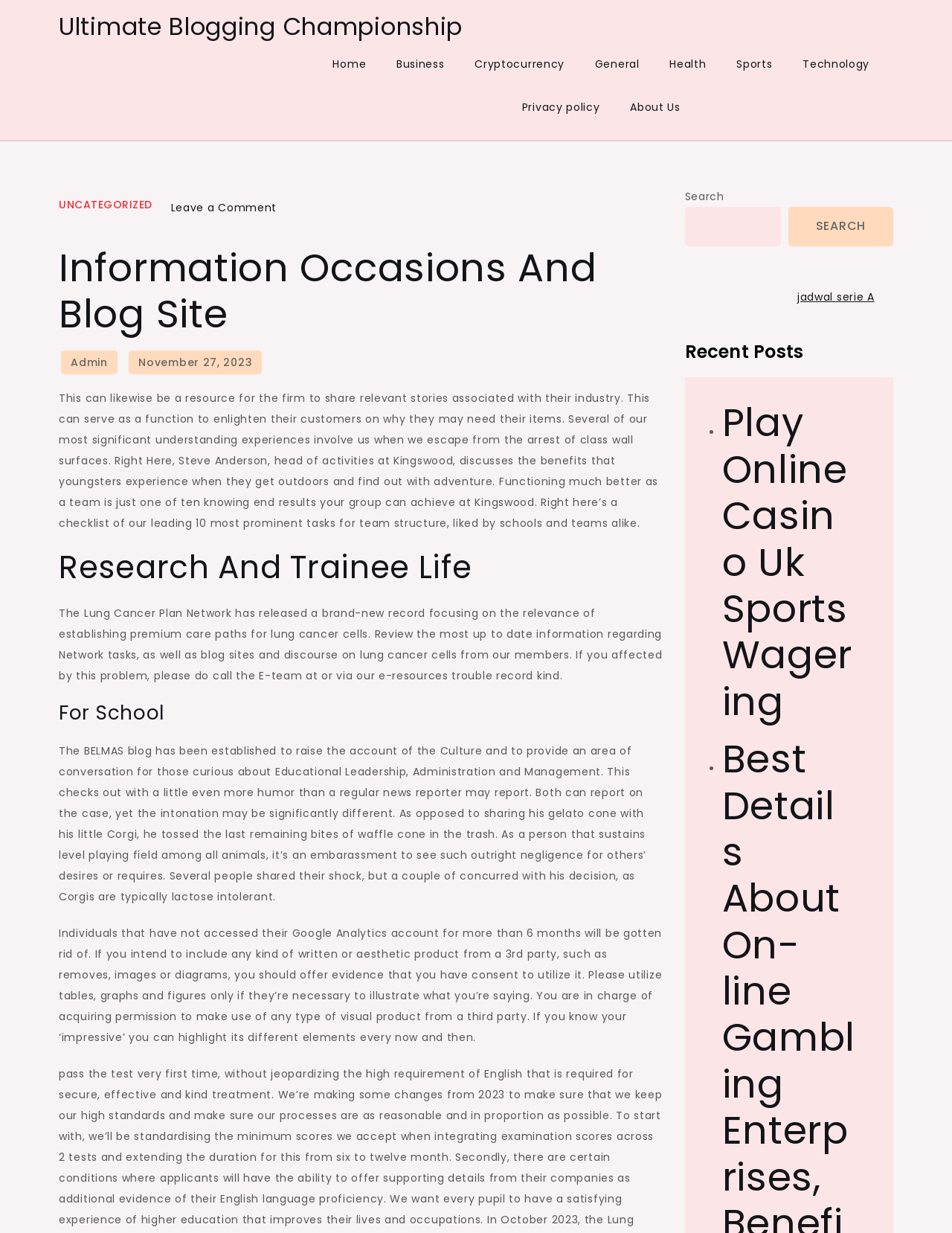Given the element description "jadwal serie A", identify the bounding box of the corresponding UI element.

[0.837, 0.235, 0.919, 0.247]